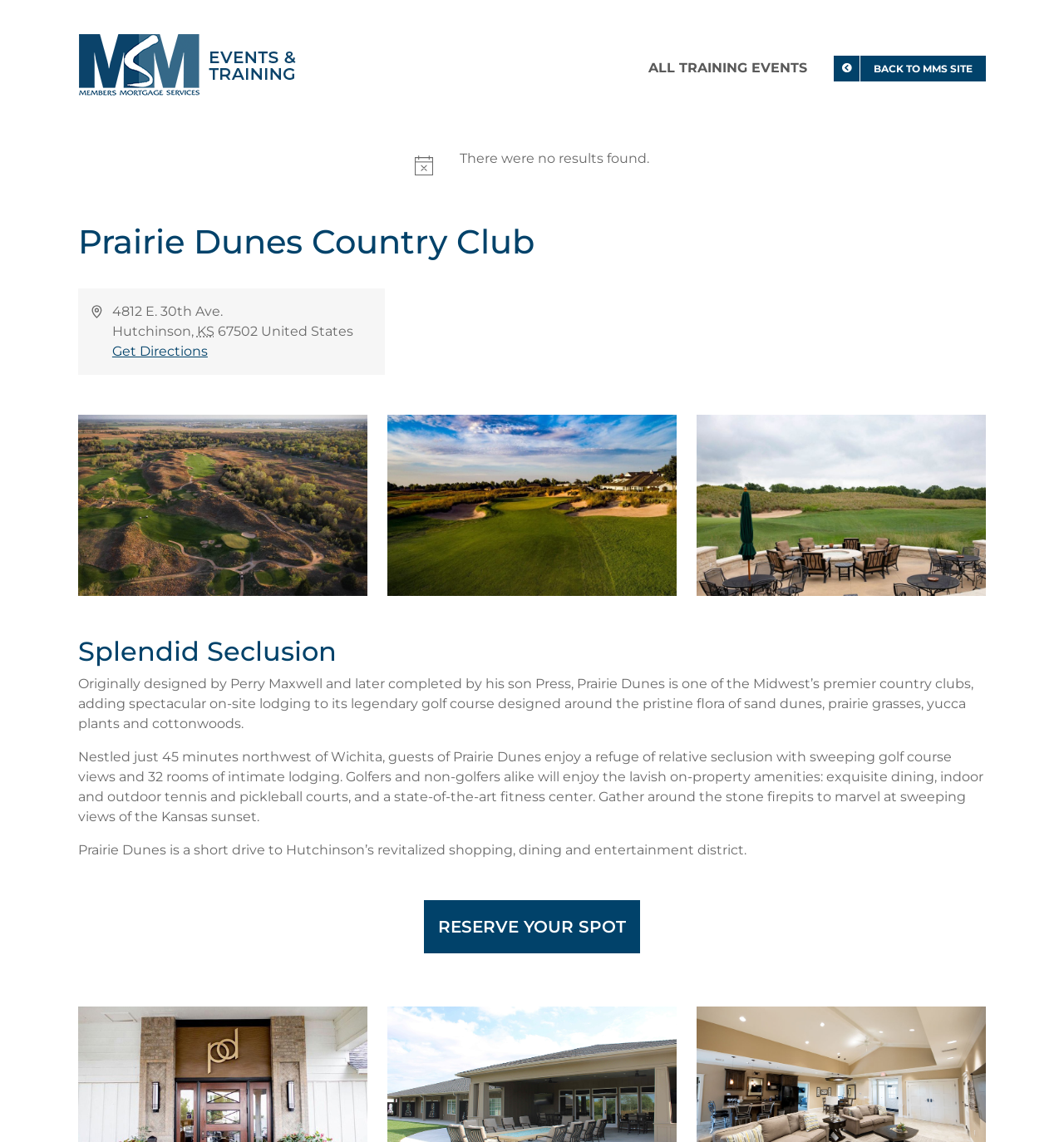Find the UI element described as: "Get Directions" and predict its bounding box coordinates. Ensure the coordinates are four float numbers between 0 and 1, [left, top, right, bottom].

[0.105, 0.301, 0.195, 0.314]